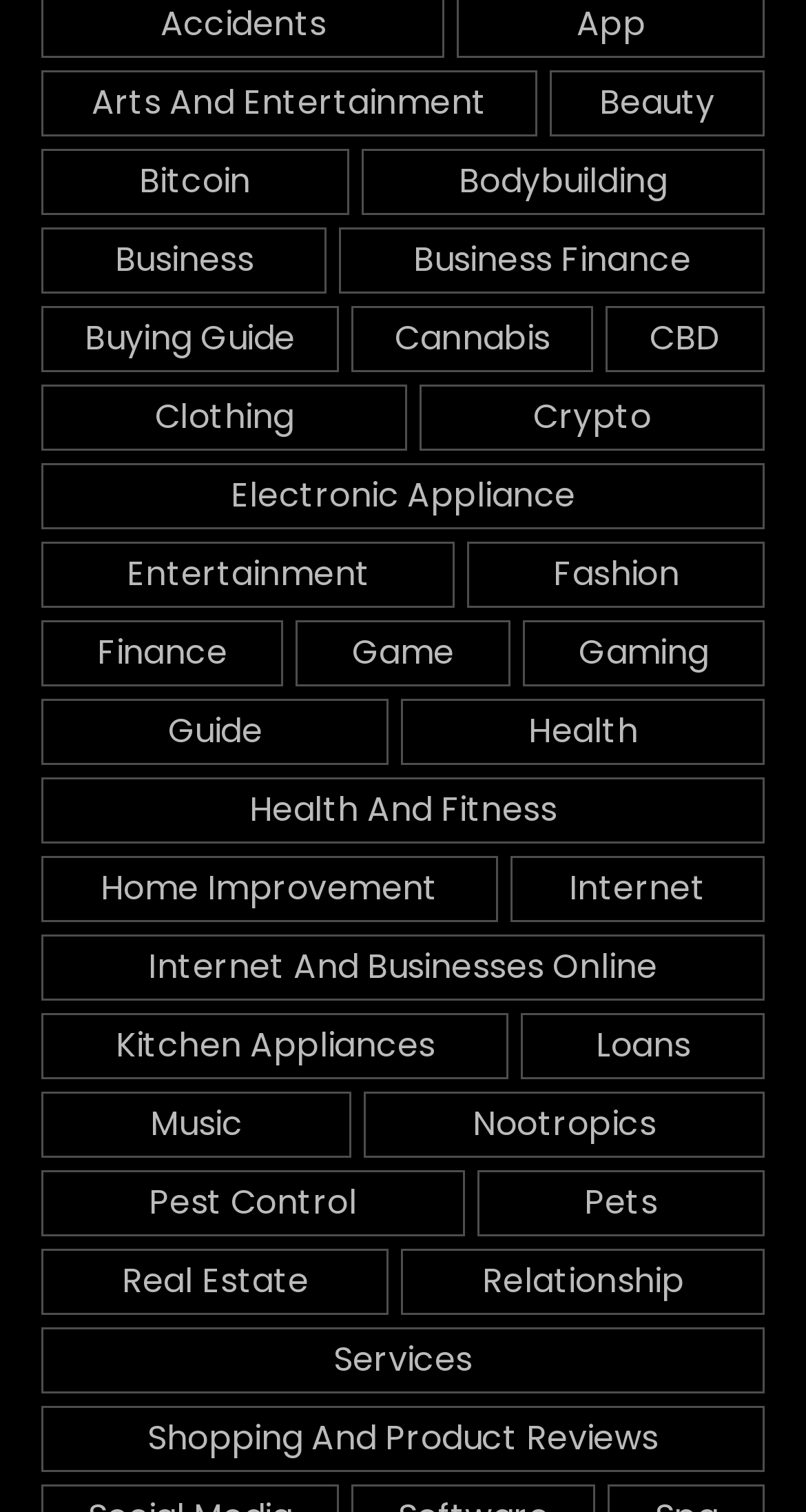Can you find the bounding box coordinates for the UI element given this description: "Internet and Businesses Online"? Provide the coordinates as four float numbers between 0 and 1: [left, top, right, bottom].

[0.051, 0.618, 0.949, 0.661]